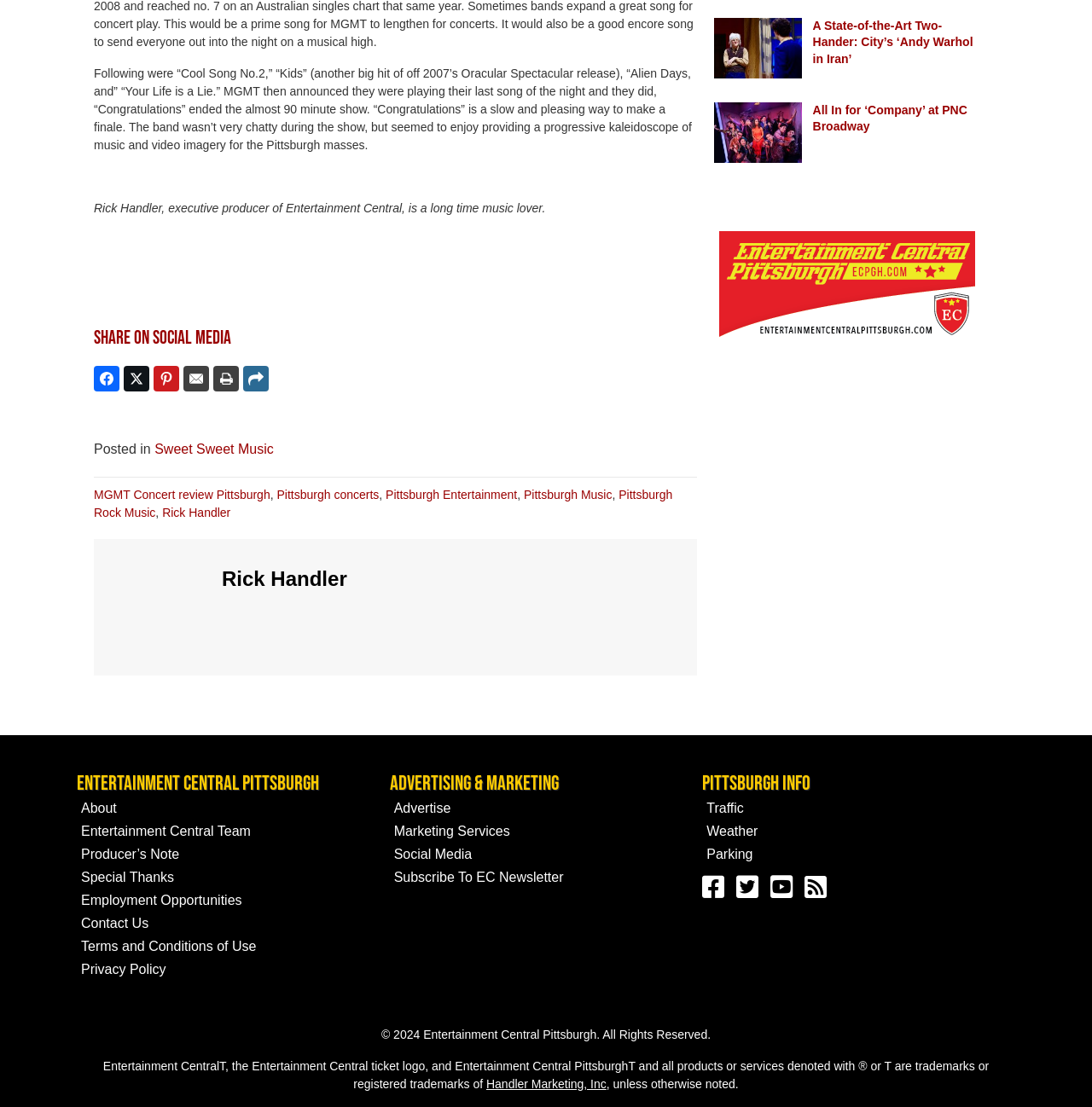Locate the bounding box coordinates of the element I should click to achieve the following instruction: "Share on Facebook".

[0.086, 0.33, 0.109, 0.353]